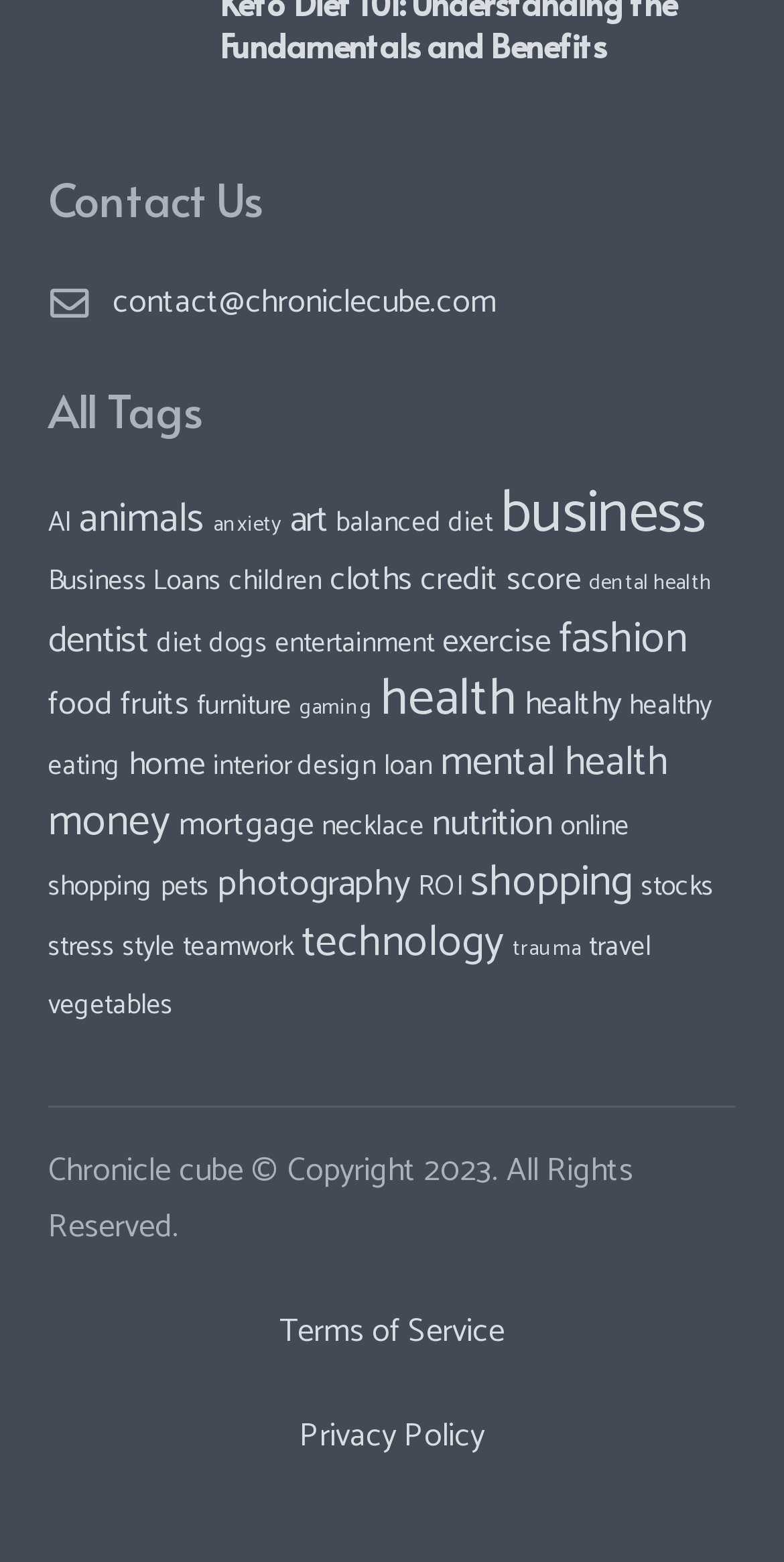How many items are under the 'business' tag?
Answer the question with just one word or phrase using the image.

16 items